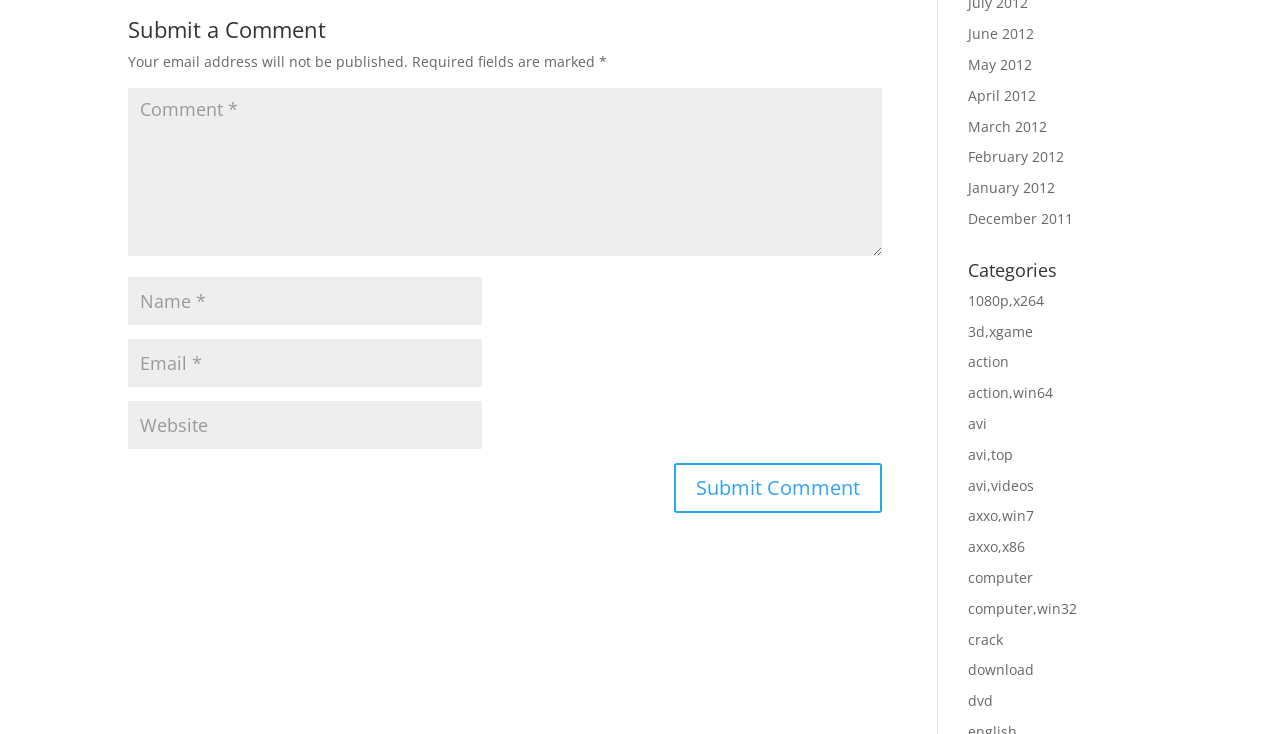What type of content is categorized on this webpage?
Please use the image to deliver a detailed and complete answer.

The webpage has a section labeled 'Categories' with links to various categories such as '1080p,x264', '3d,xgame', 'action', 'avi', and others. These categories suggest that the webpage is categorizing videos and software.